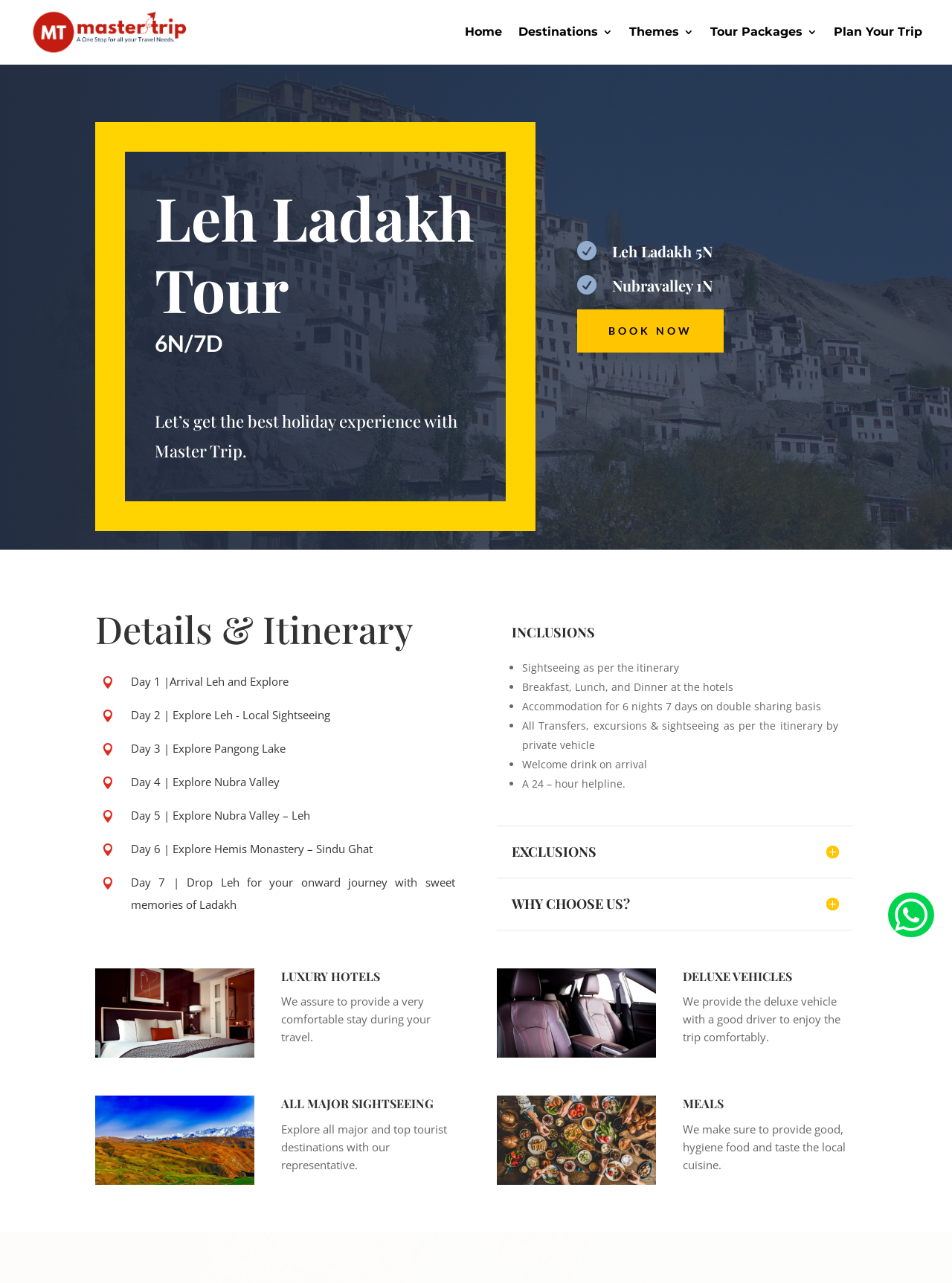What is included in the tour package?
Can you provide a detailed and comprehensive answer to the question?

The answer can be found in the 'INCLUSIONS' section which lists out the various things that are included in the tour package such as sightseeing, meals, accommodation, etc.